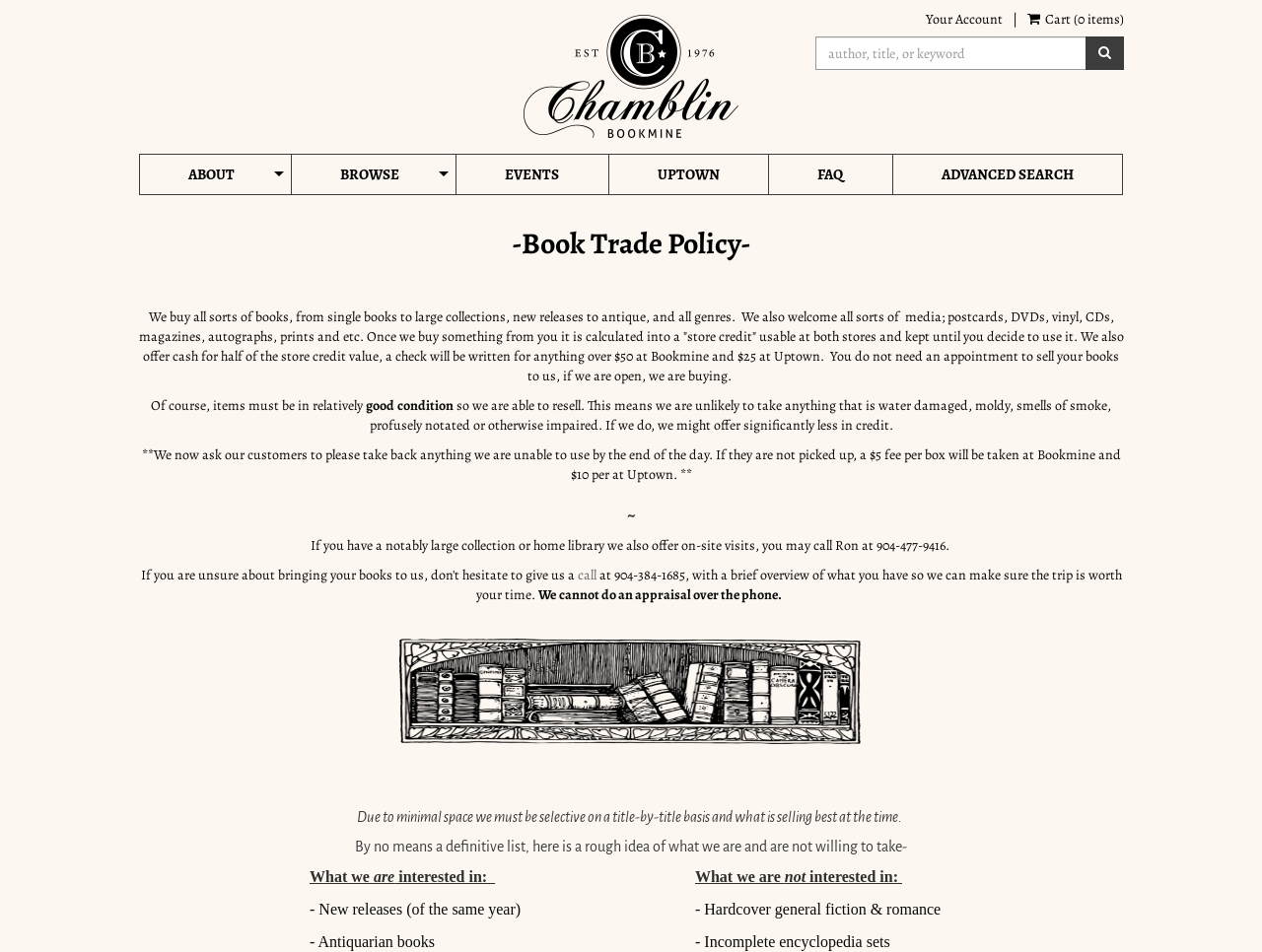Please identify the bounding box coordinates of the clickable element to fulfill the following instruction: "Search for a term". The coordinates should be four float numbers between 0 and 1, i.e., [left, top, right, bottom].

None